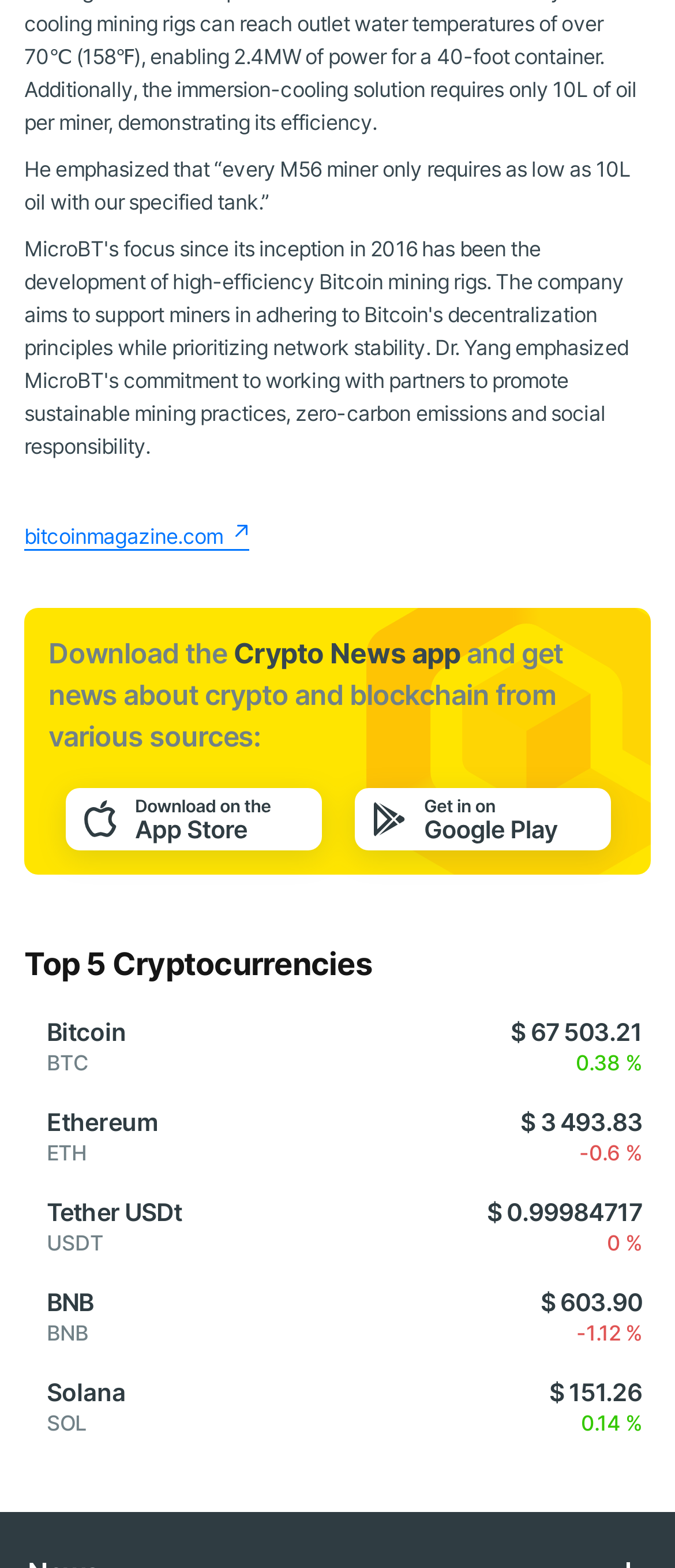How many cryptocurrencies are listed?
Please provide a comprehensive answer based on the visual information in the image.

I counted the number of links with 'coin-ison' prefix, which are 5, indicating 5 cryptocurrencies are listed.